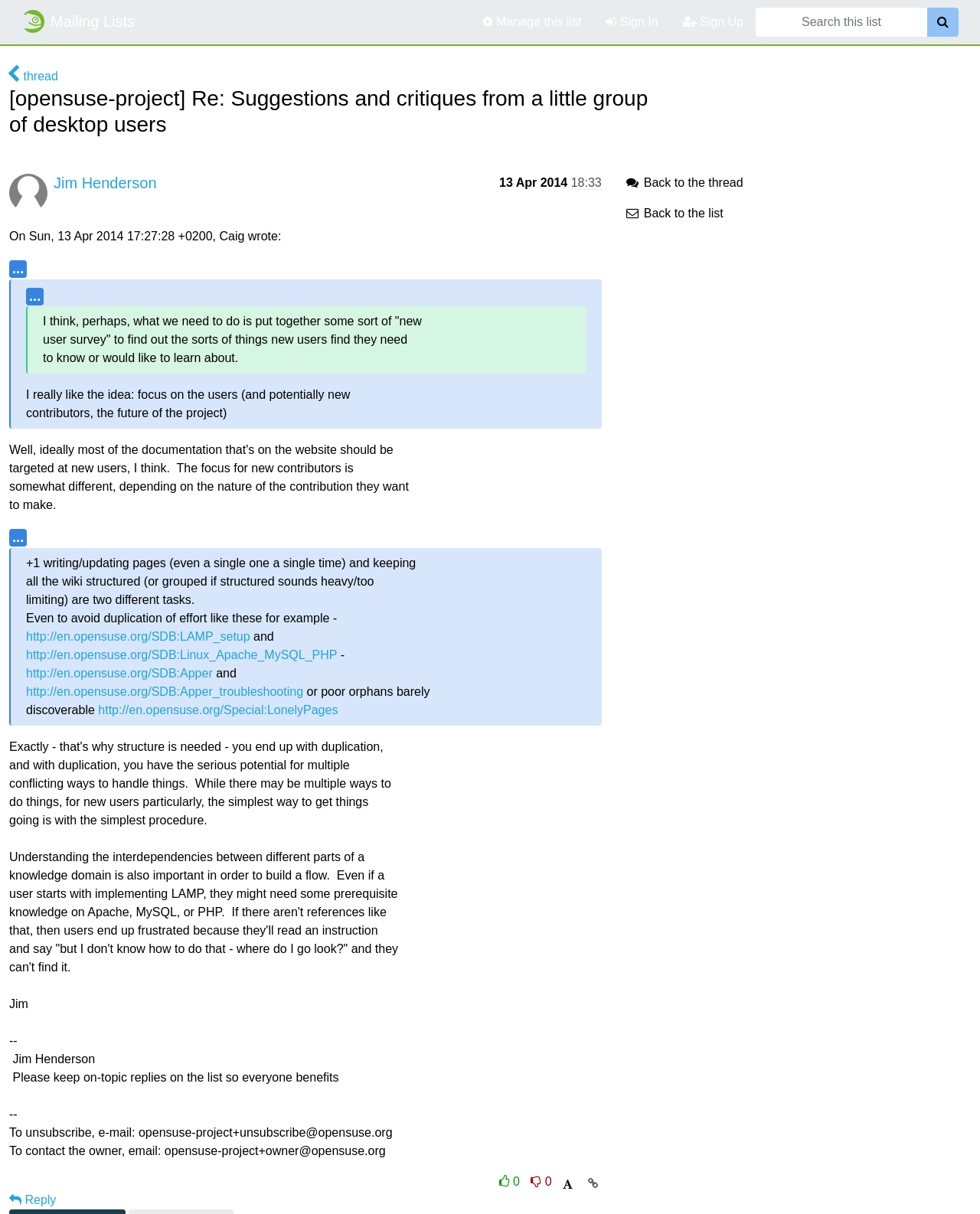Bounding box coordinates must be specified in the format (top-left x, top-left y, bottom-right x, bottom-right y). All values should be floating point numbers between 0 and 1. What are the bounding box coordinates of the UI element described as: title="Permalink for this message"

[0.596, 0.967, 0.614, 0.983]